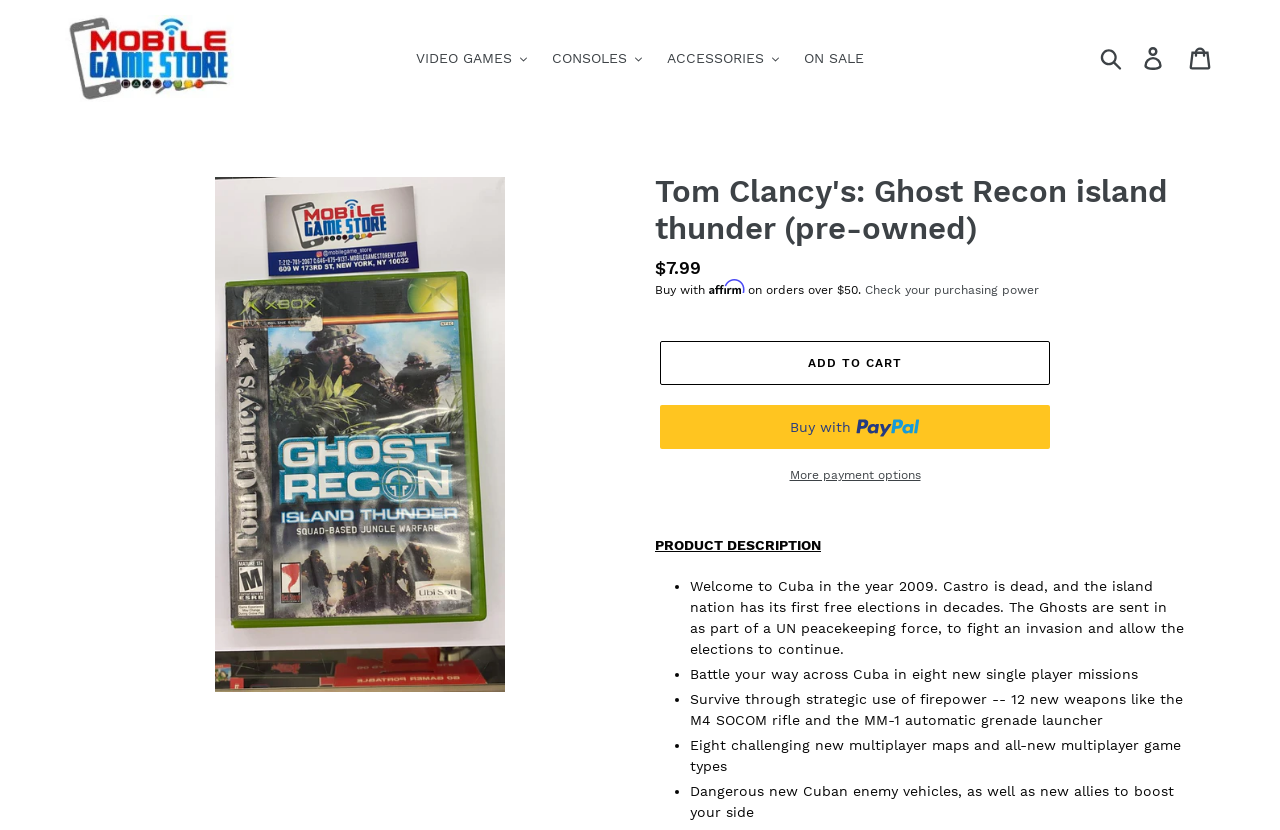Determine the bounding box coordinates of the clickable region to follow the instruction: "View your cart".

[0.92, 0.044, 0.957, 0.096]